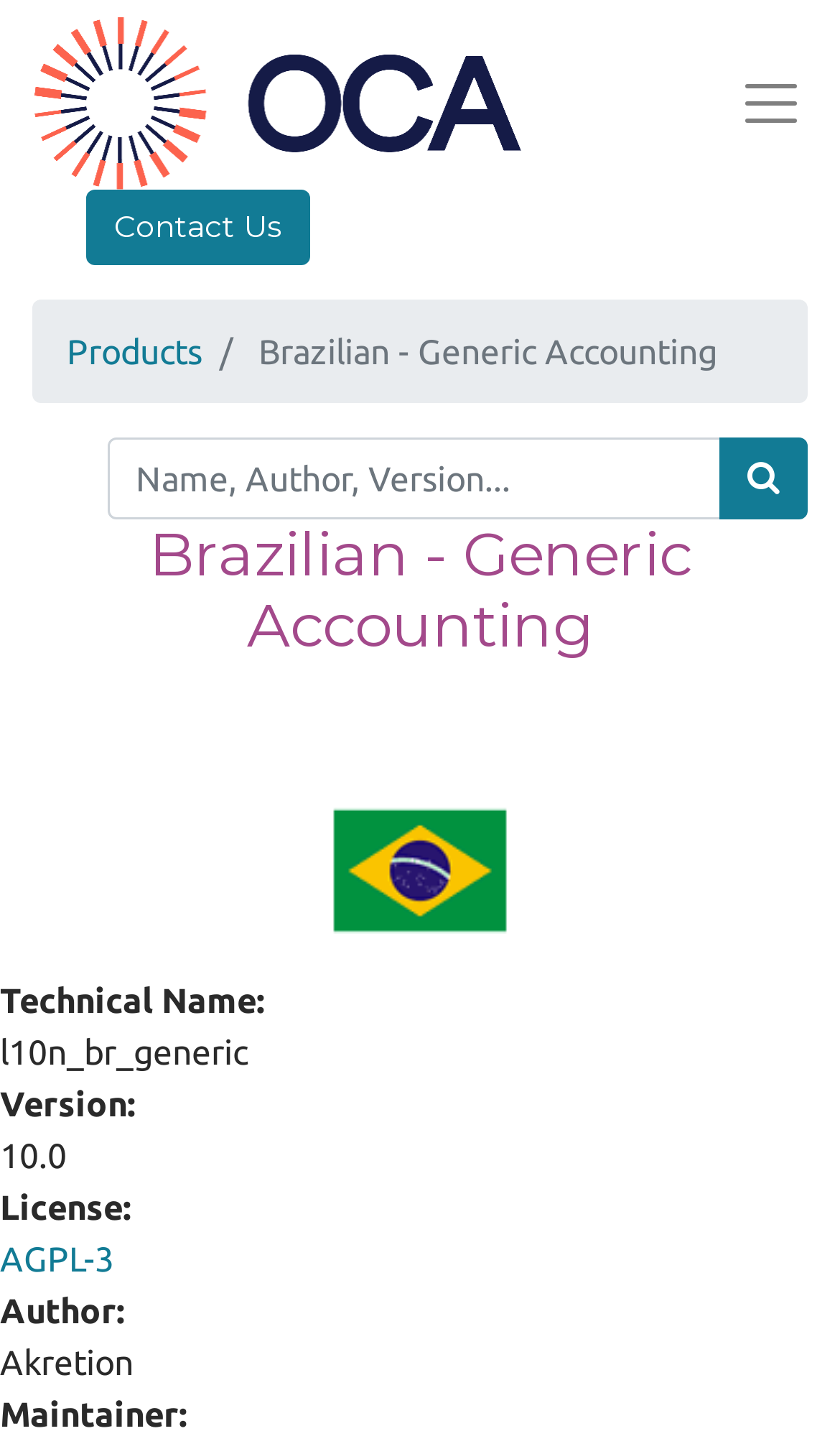Refer to the image and offer a detailed explanation in response to the question: What is the license of the module?

I found the license of the module by looking at the 'License:' label, which is followed by a link to 'AGPL-3'.